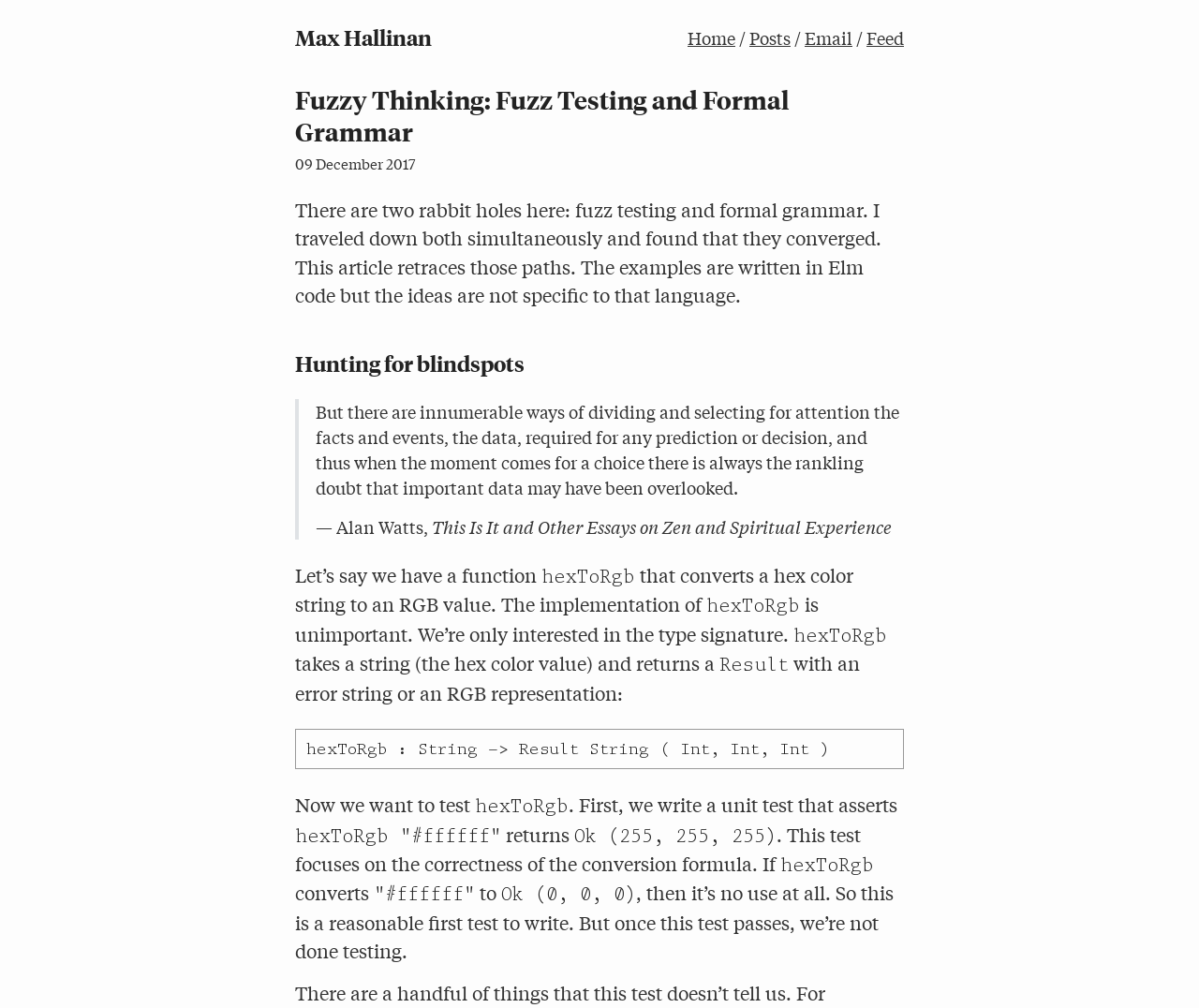What is the purpose of the function hexToRgb?
Please elaborate on the answer to the question with detailed information.

The purpose of the function hexToRgb is explained in the article, which states that it converts a hex color string to an RGB value. This is also evident from the type signature of the function, which takes a string as input and returns a Result with an error string or an RGB representation.